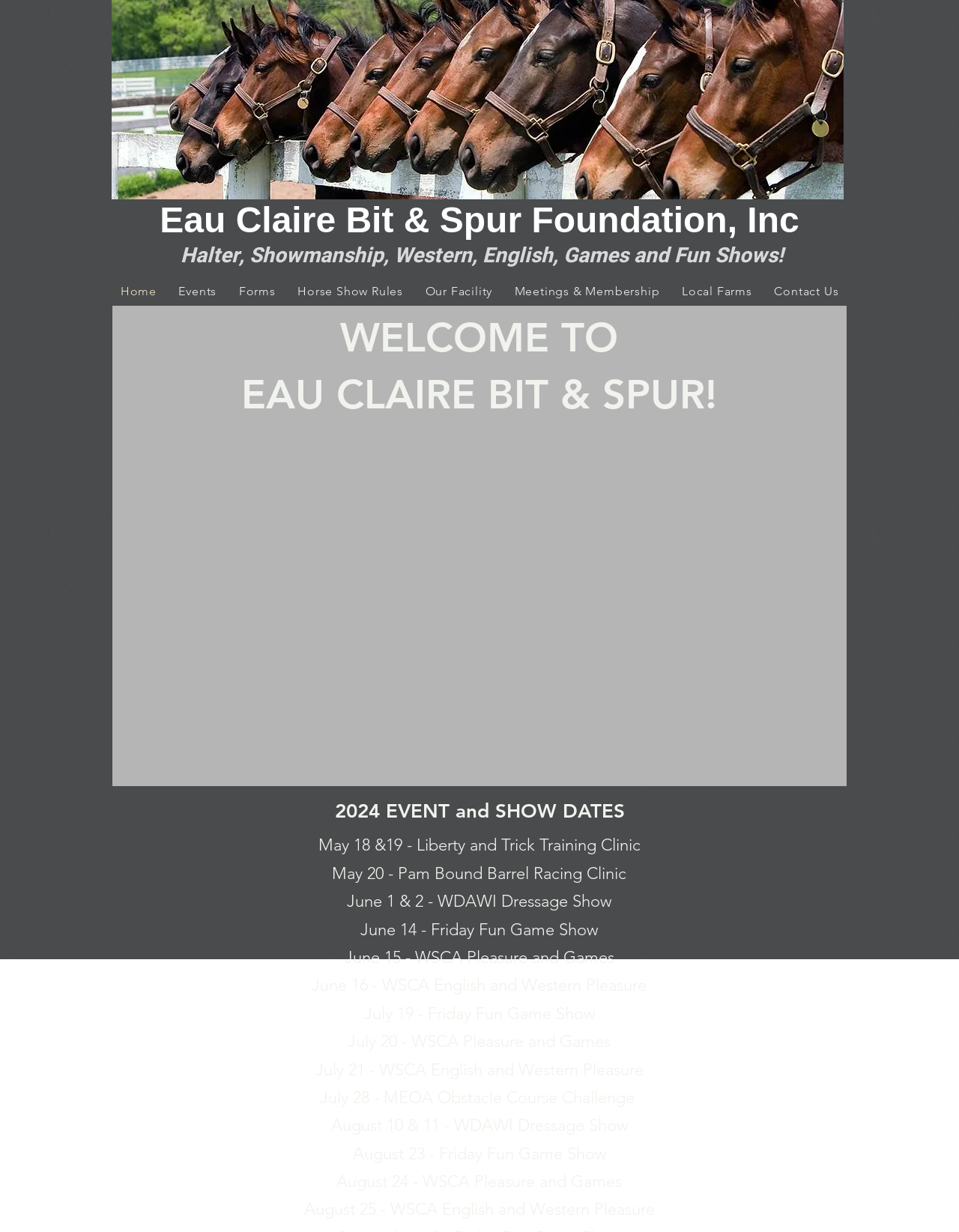Please identify the bounding box coordinates of the element I need to click to follow this instruction: "Click on Home".

[0.117, 0.224, 0.172, 0.248]